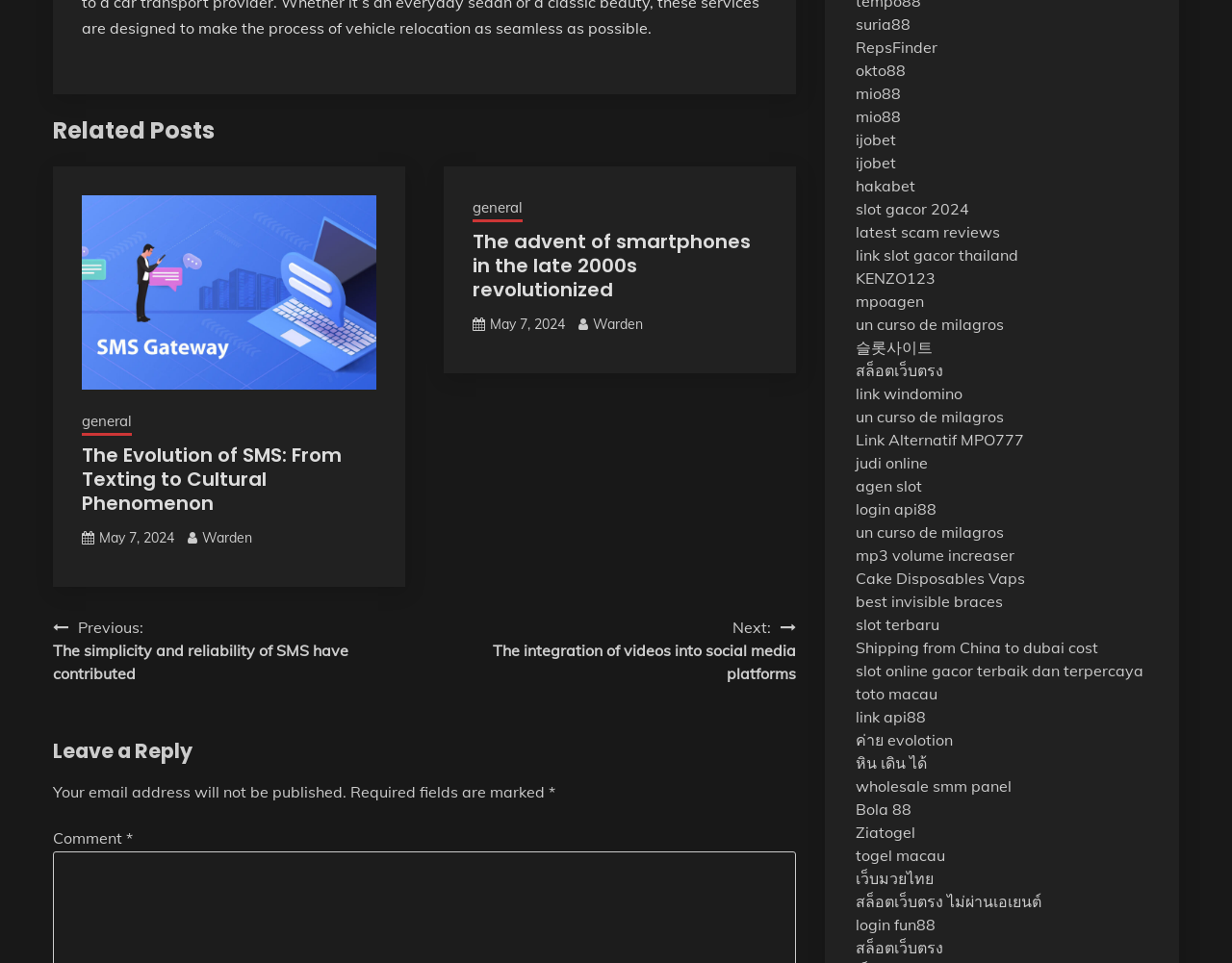What is the text of the second related post? Please answer the question using a single word or phrase based on the image.

The advent of smartphones in the late 2000s revolutionized